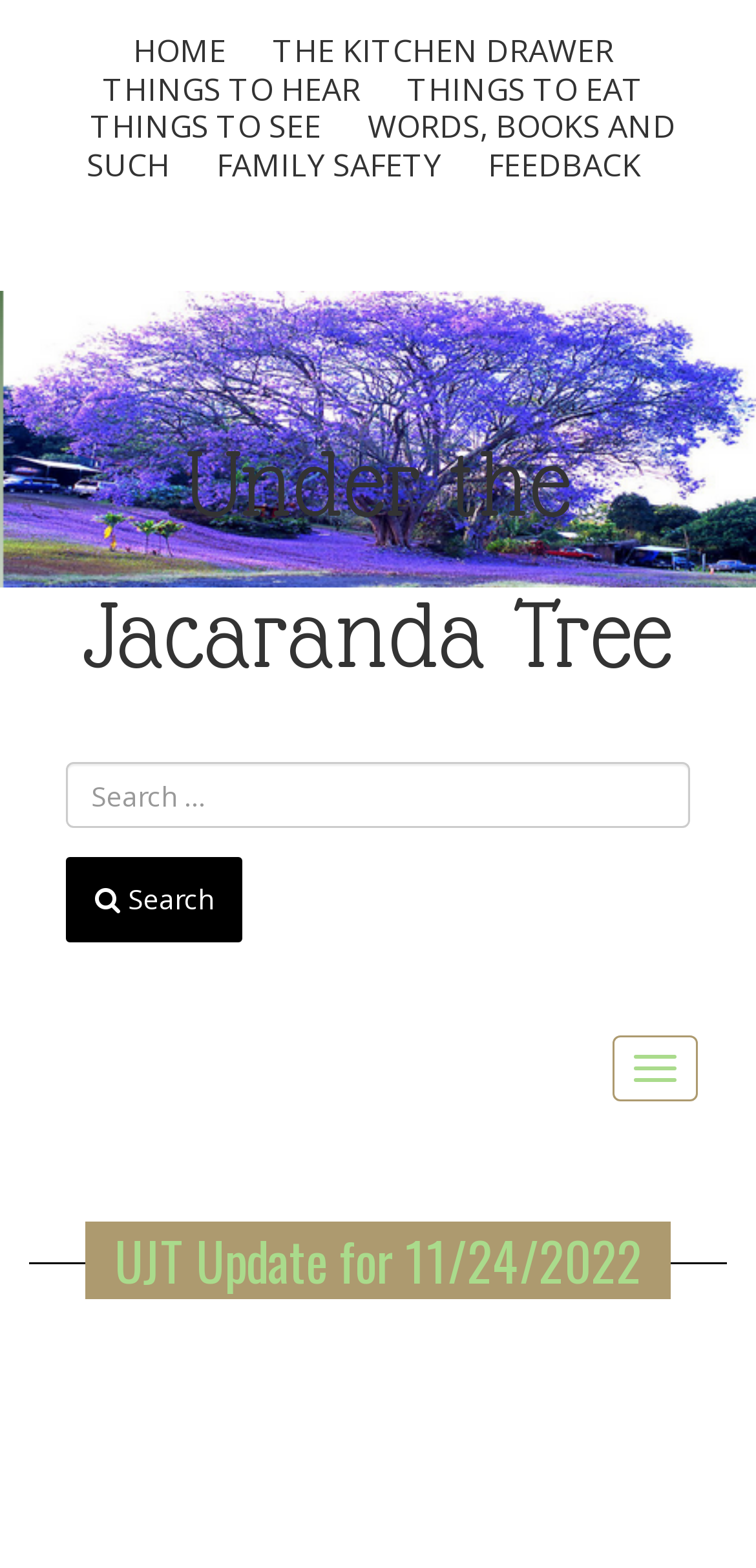Please provide the bounding box coordinates for the UI element as described: "Home". The coordinates must be four floats between 0 and 1, represented as [left, top, right, bottom].

[0.163, 0.019, 0.312, 0.046]